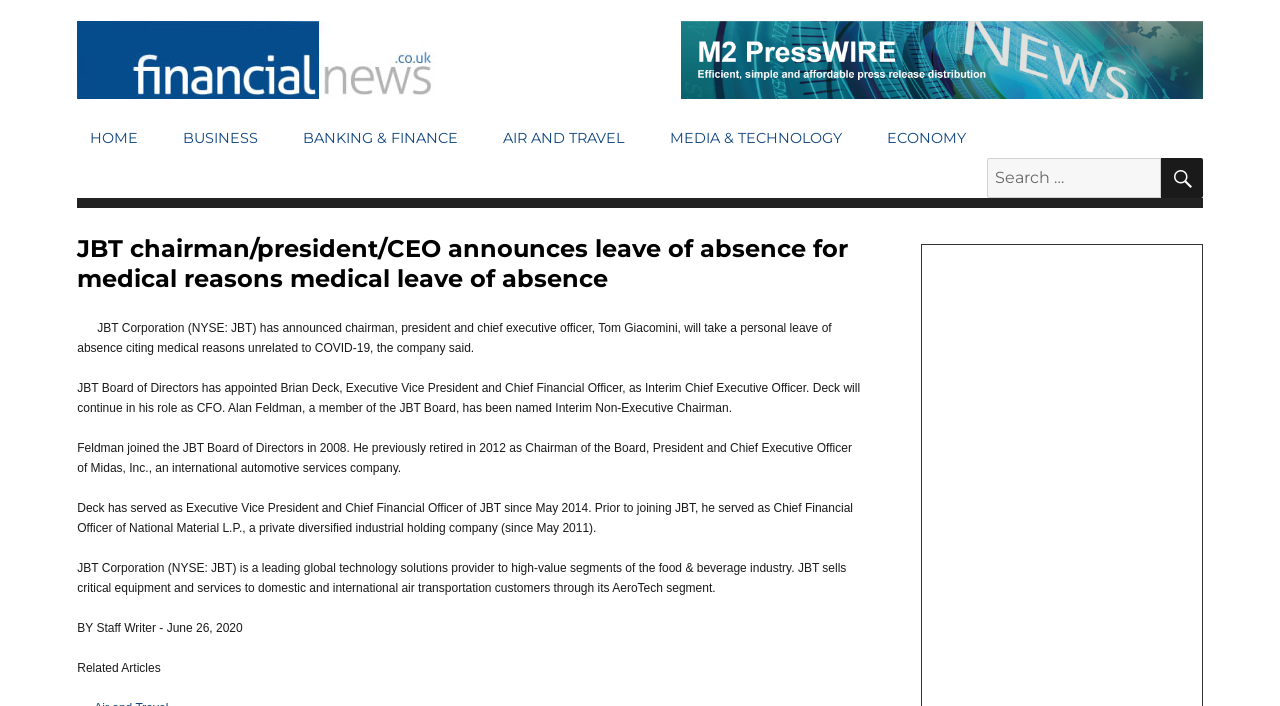Please determine the bounding box coordinates of the section I need to click to accomplish this instruction: "Click on the 'SEARCH' button".

[0.907, 0.223, 0.94, 0.28]